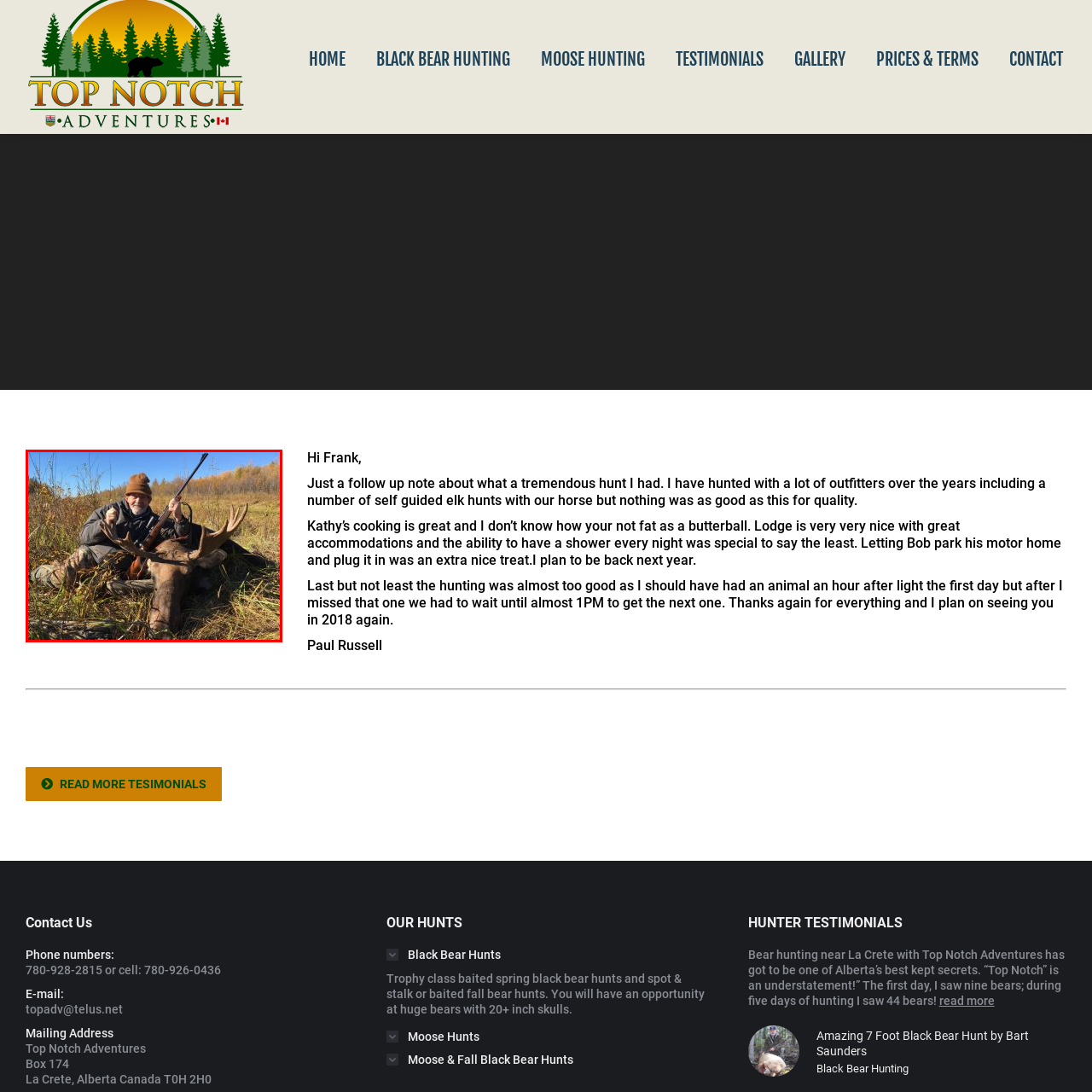Refer to the image area inside the black border, What is the season depicted in the image? 
Respond concisely with a single word or phrase.

autumn